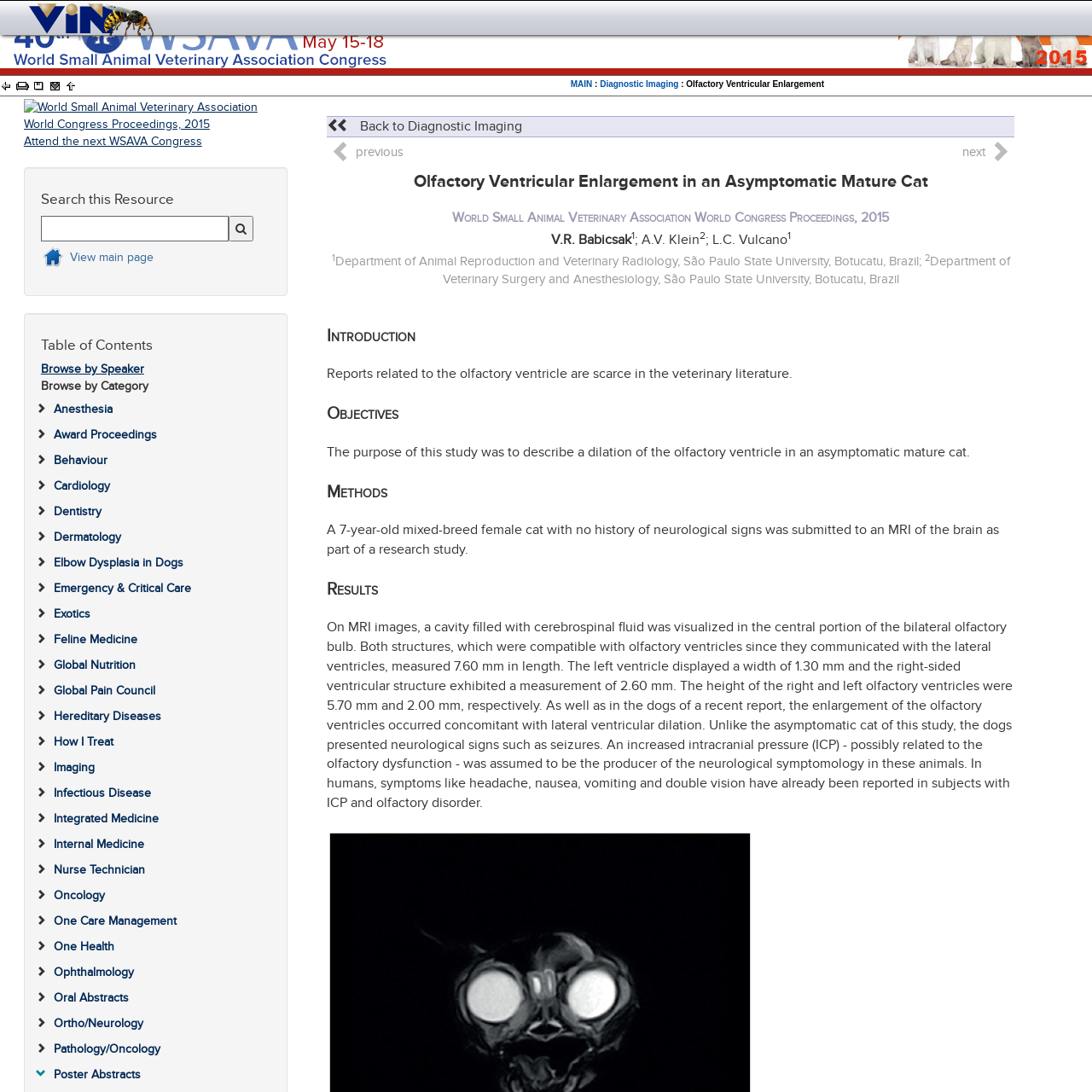Produce an extensive caption that describes everything on the webpage.

This webpage is about a veterinary conference proceeding titled "Olfactory Ventricular Enlargement in an Asymptomatic Mature Cat" from the World Small Animal Veterinary Association World Congress Proceedings, 2015. 

At the top of the page, there is a navigation bar with several links, including "MAIN", "Diagnostic Imaging", and a search bar. Below the navigation bar, there is a section with a heading "Search this Resource" and a table with a search box and a button. 

On the left side of the page, there is a table of contents with links to various categories, such as "Anesthesia", "Award Proceedings", "Behaviour", and many others. 

In the main content area, there is a heading "Olfactory Ventricular Enlargement in an Asymptomatic Mature Cat" followed by the authors' names and affiliations. The text then proceeds to the introduction, which discusses the scarcity of reports related to the olfactory ventricle in the veterinary literature. 

There are also links to navigate to the previous or next page, as well as a link to go back to the "Diagnostic Imaging" section. At the bottom of the page, there are several images, but their contents are not described.